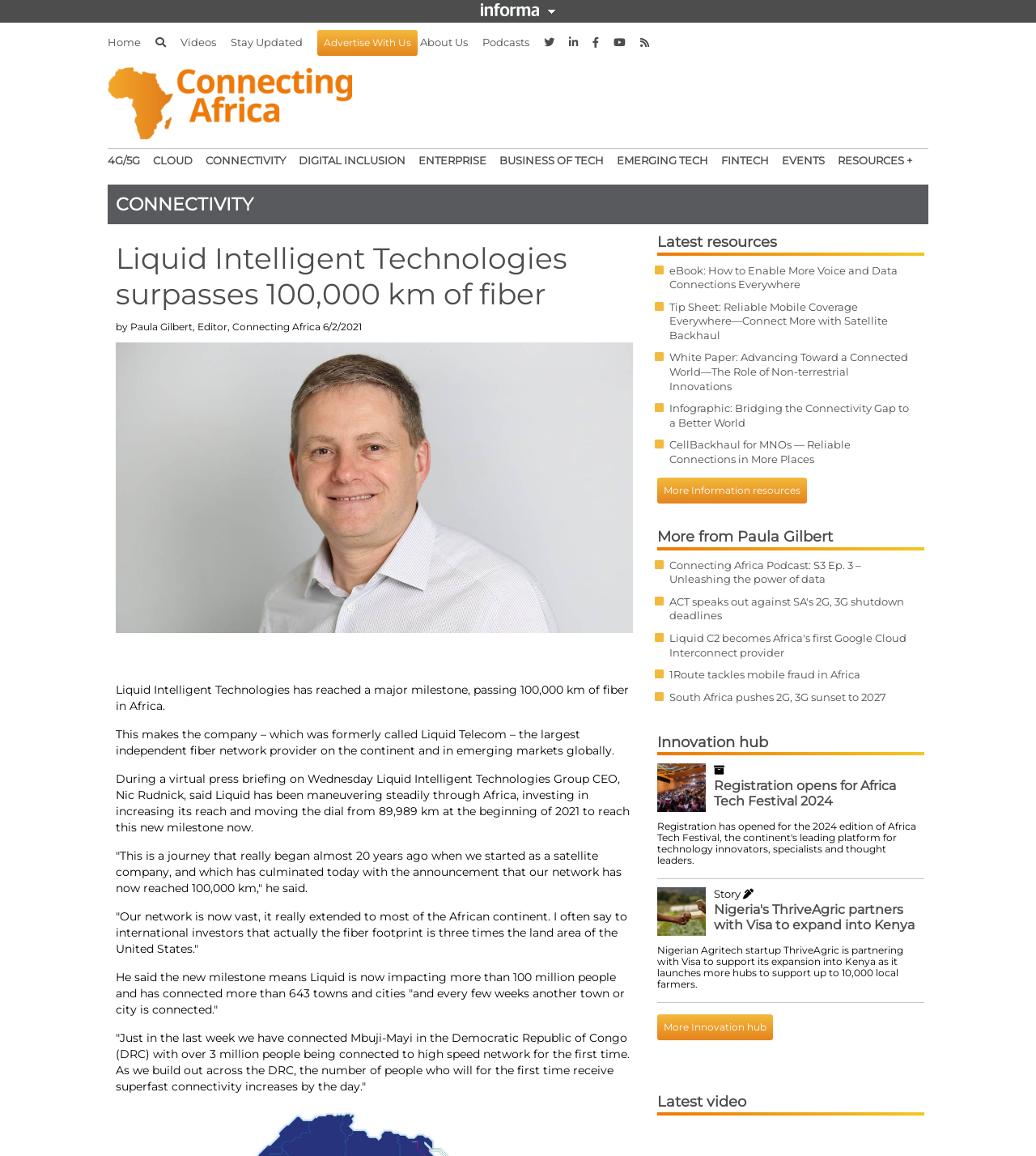Please determine the bounding box of the UI element that matches this description: Connectivity. The coordinates should be given as (top-left x, top-left y, bottom-right x, bottom-right y), with all values between 0 and 1.

[0.198, 0.133, 0.276, 0.145]